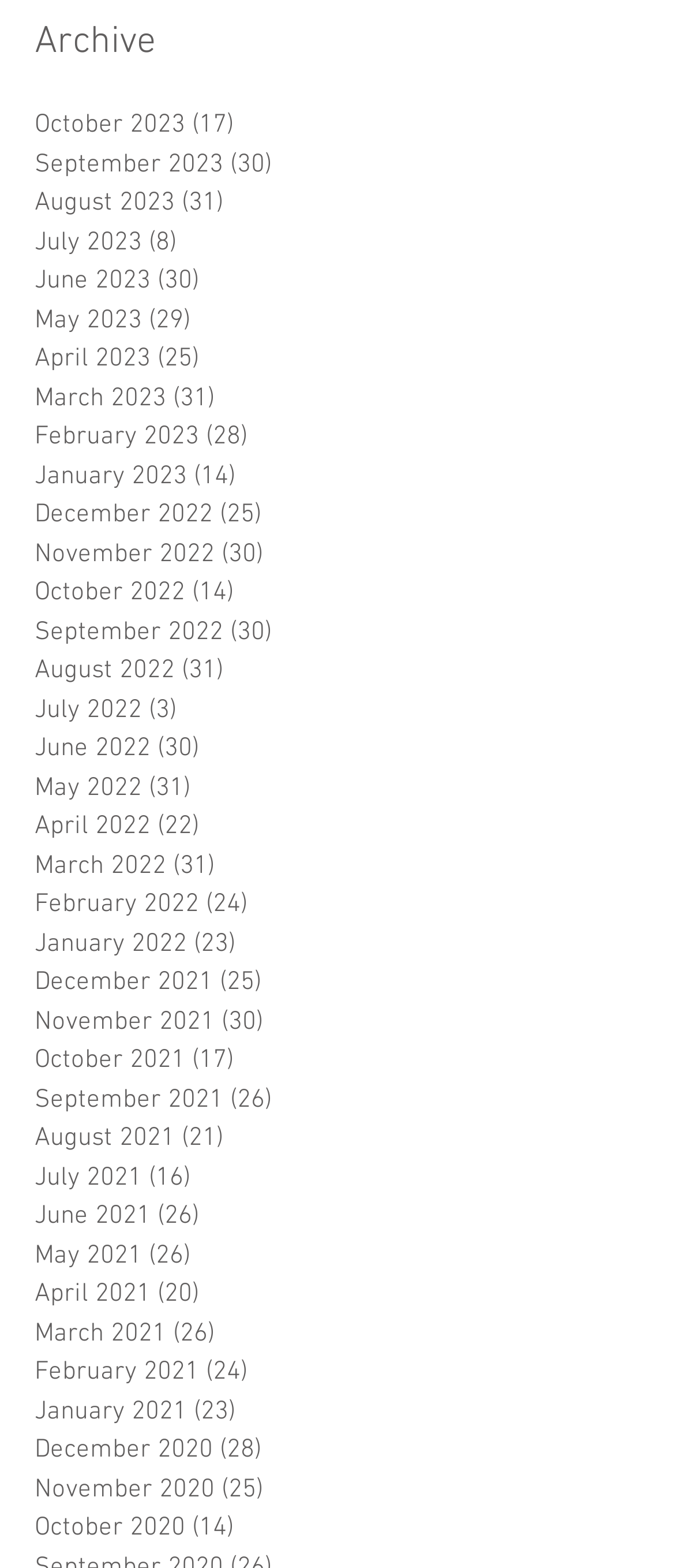Pinpoint the bounding box coordinates of the element that must be clicked to accomplish the following instruction: "View October 2023 posts". The coordinates should be in the format of four float numbers between 0 and 1, i.e., [left, top, right, bottom].

[0.051, 0.068, 0.769, 0.092]